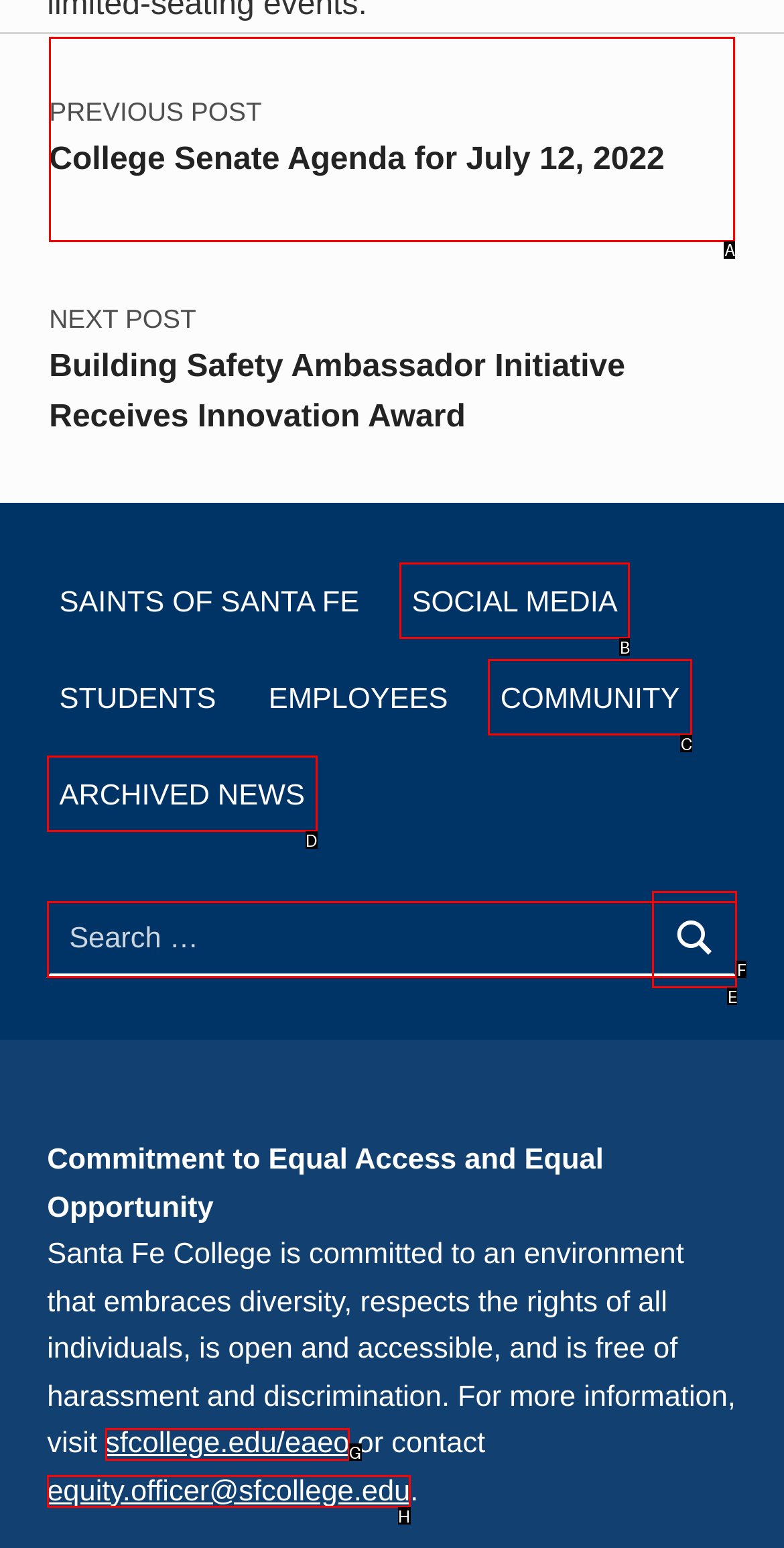Based on the given description: Archived News, identify the correct option and provide the corresponding letter from the given choices directly.

D